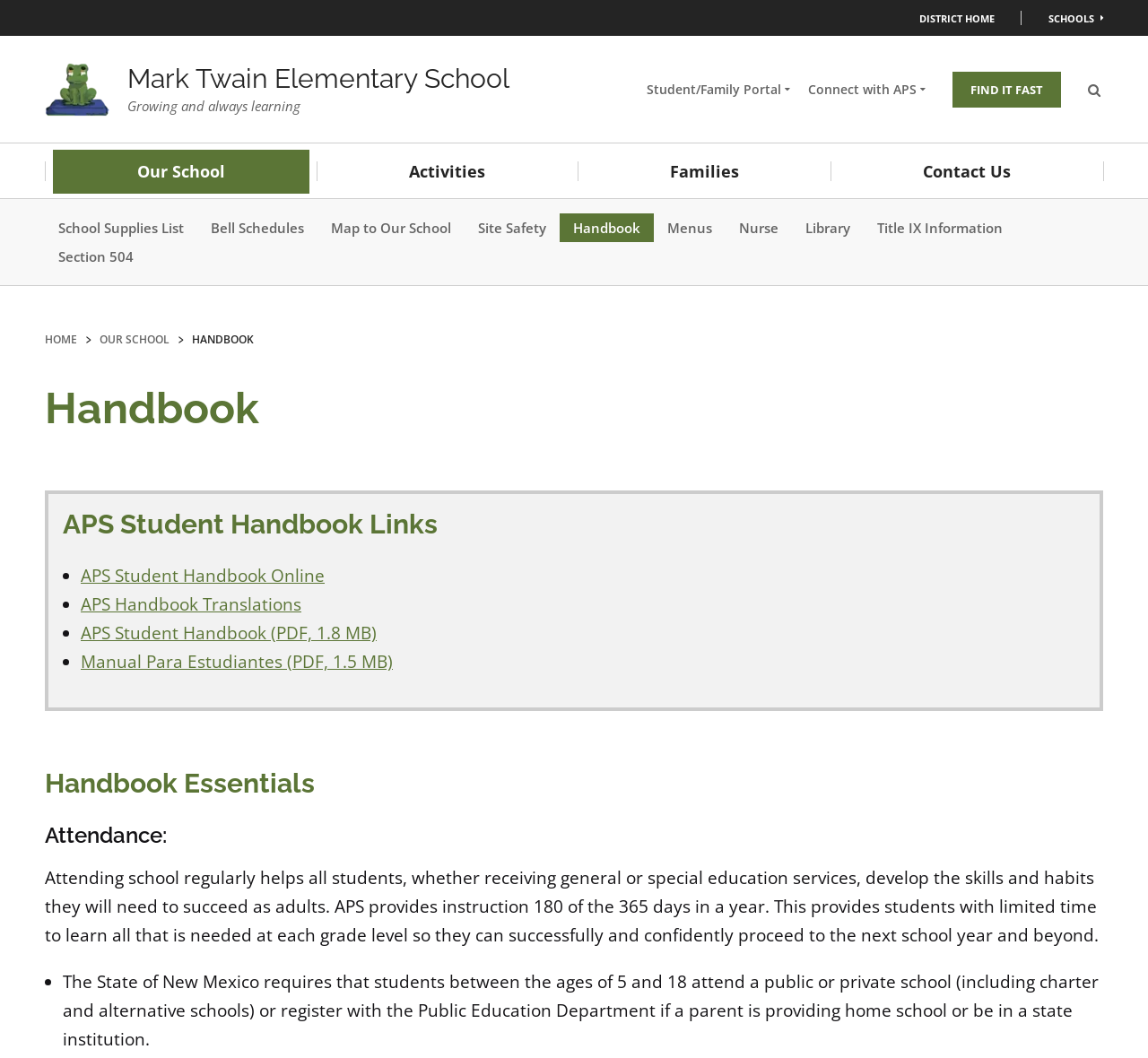Determine the bounding box coordinates of the region to click in order to accomplish the following instruction: "Search using the search button". Provide the coordinates as four float numbers between 0 and 1, specifically [left, top, right, bottom].

[0.93, 0.068, 0.961, 0.102]